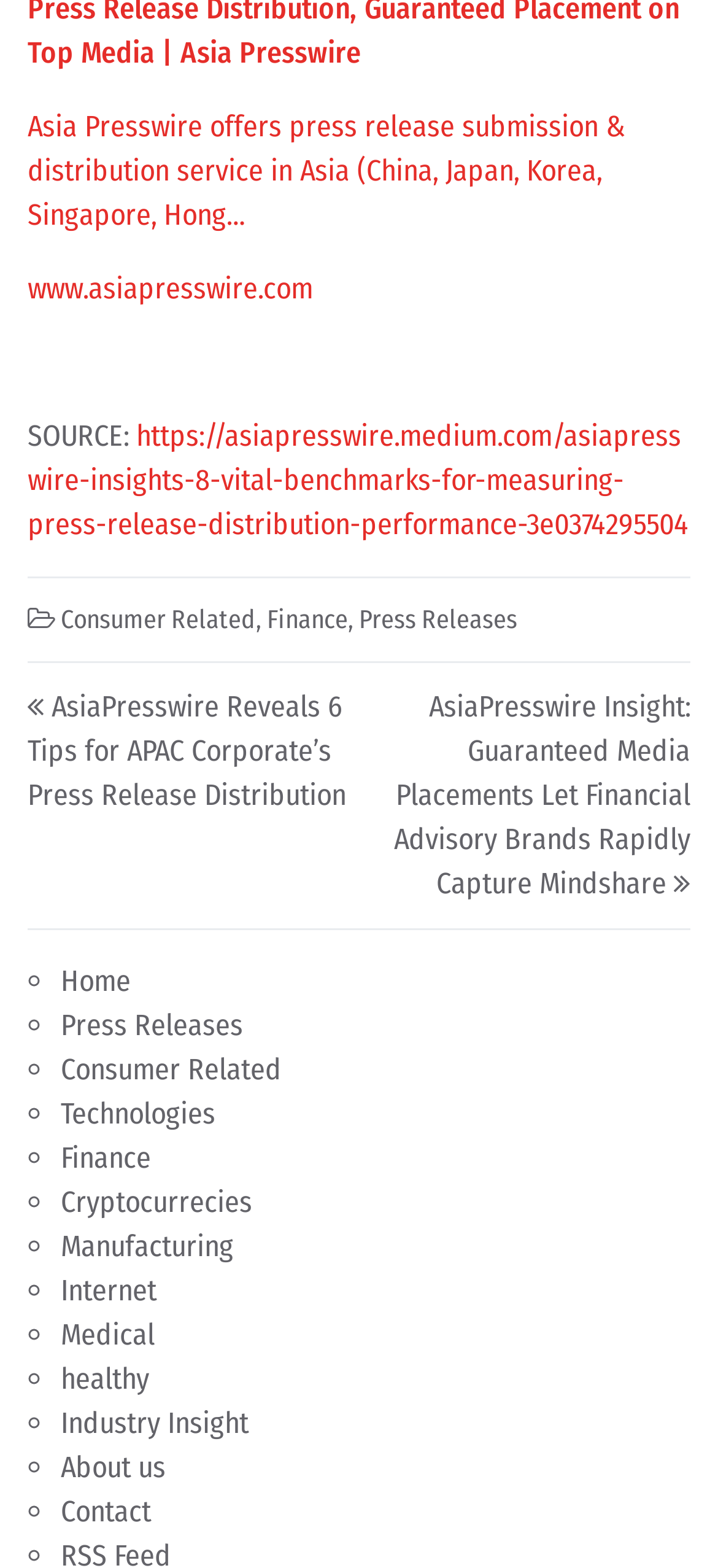Provide the bounding box coordinates for the specified HTML element described in this description: "Industry Insight". The coordinates should be four float numbers ranging from 0 to 1, in the format [left, top, right, bottom].

[0.085, 0.896, 0.346, 0.918]